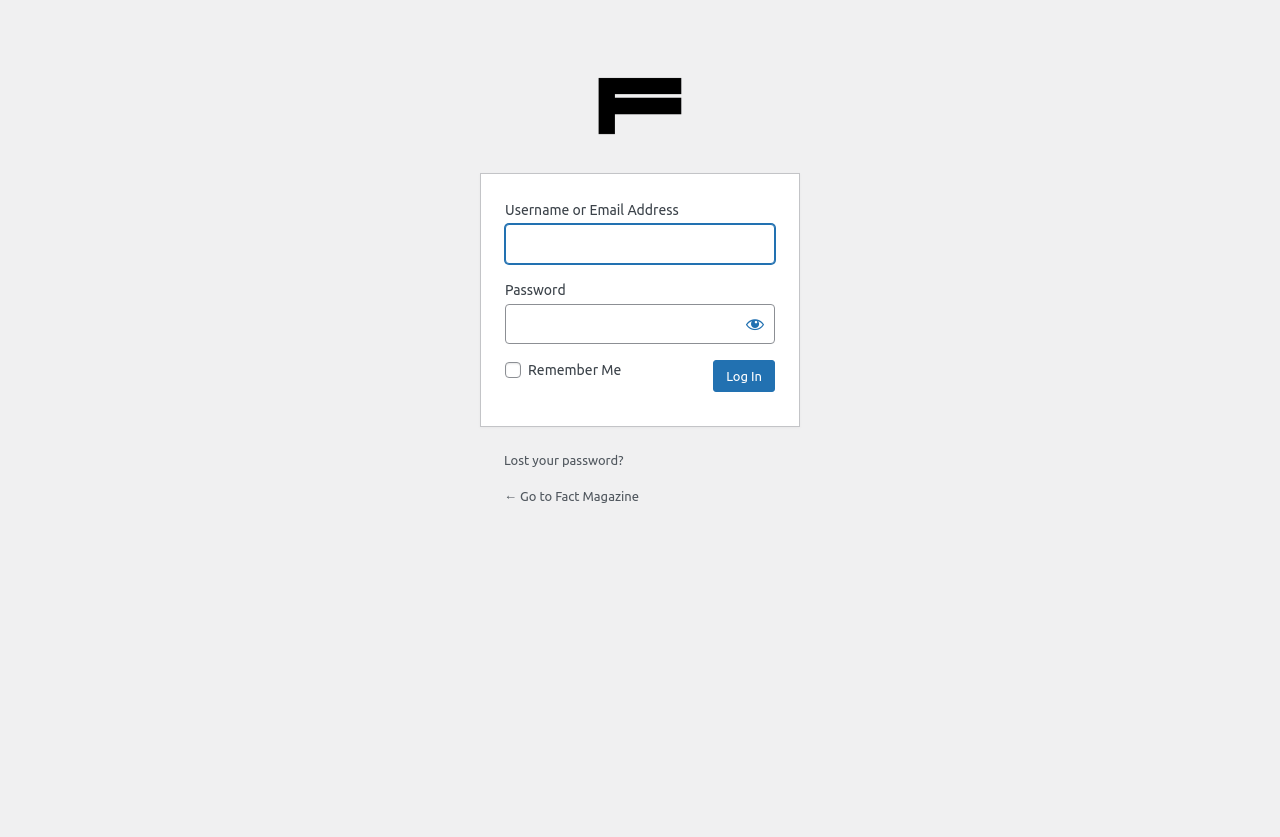What happens if the 'Remember Me' checkbox is checked?
Please provide a single word or phrase answer based on the image.

Save login info